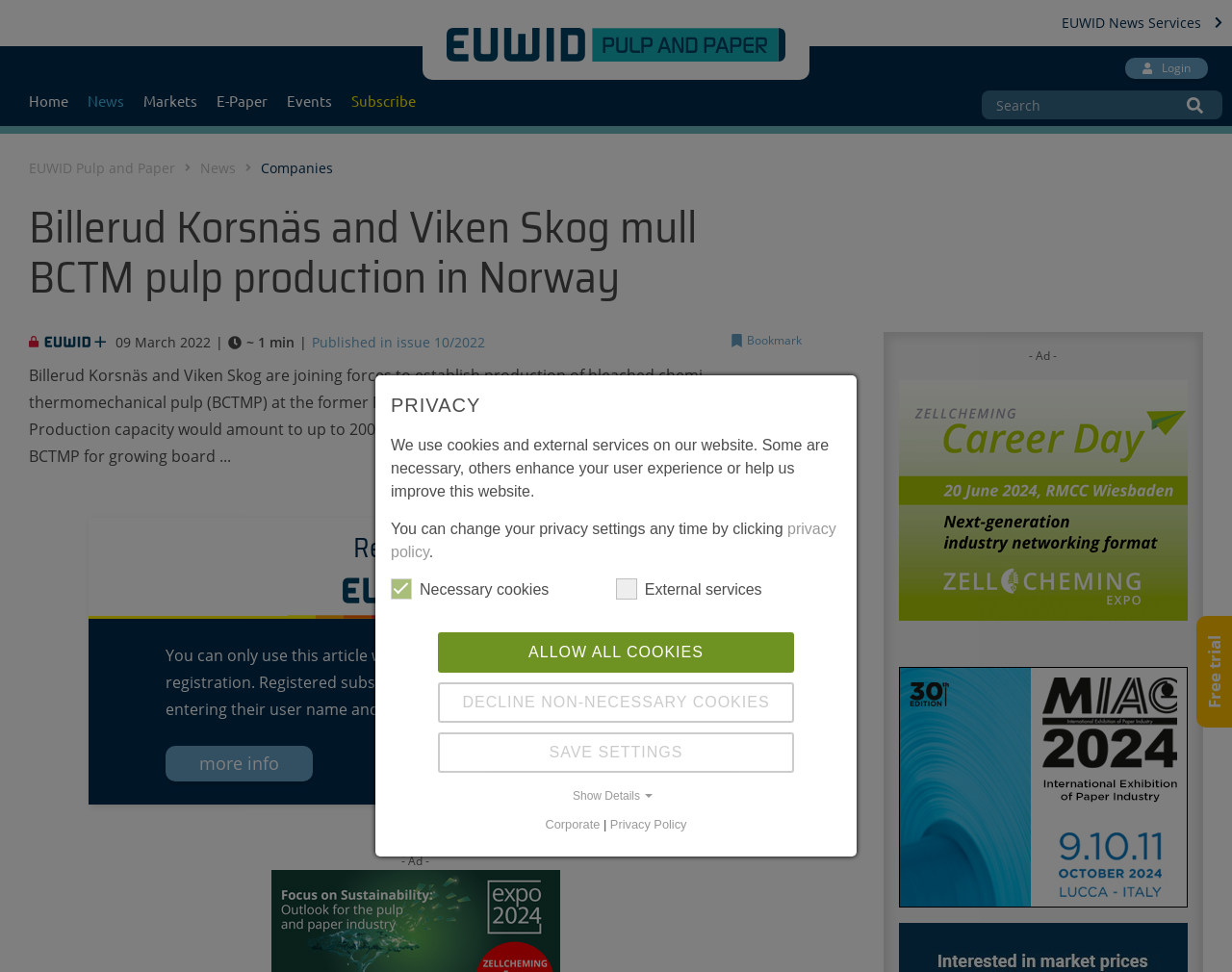Based on the element description "Published in issue 10/2022", predict the bounding box coordinates of the UI element.

[0.253, 0.342, 0.394, 0.361]